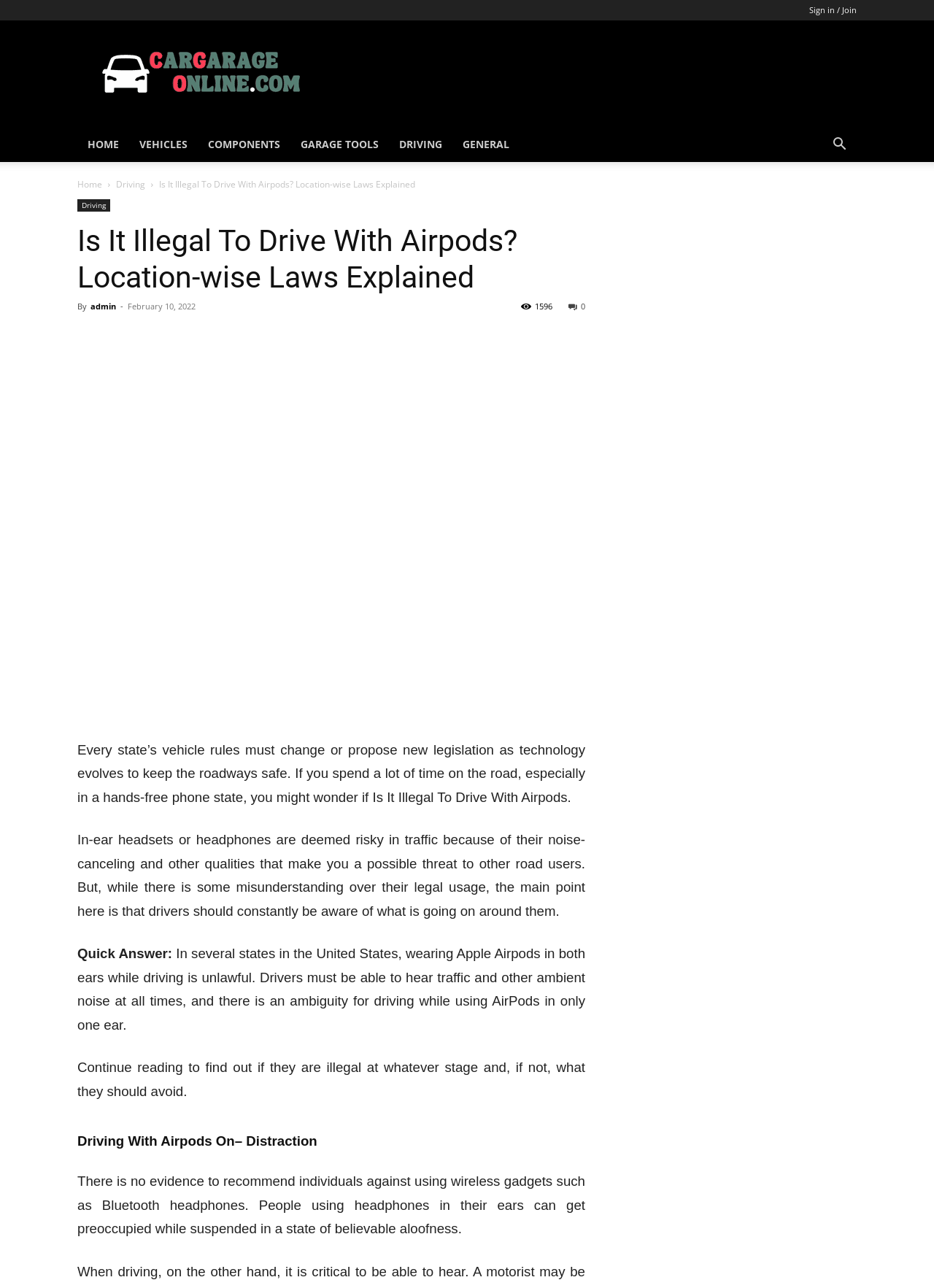Pinpoint the bounding box coordinates for the area that should be clicked to perform the following instruction: "Search for something".

[0.88, 0.108, 0.917, 0.118]